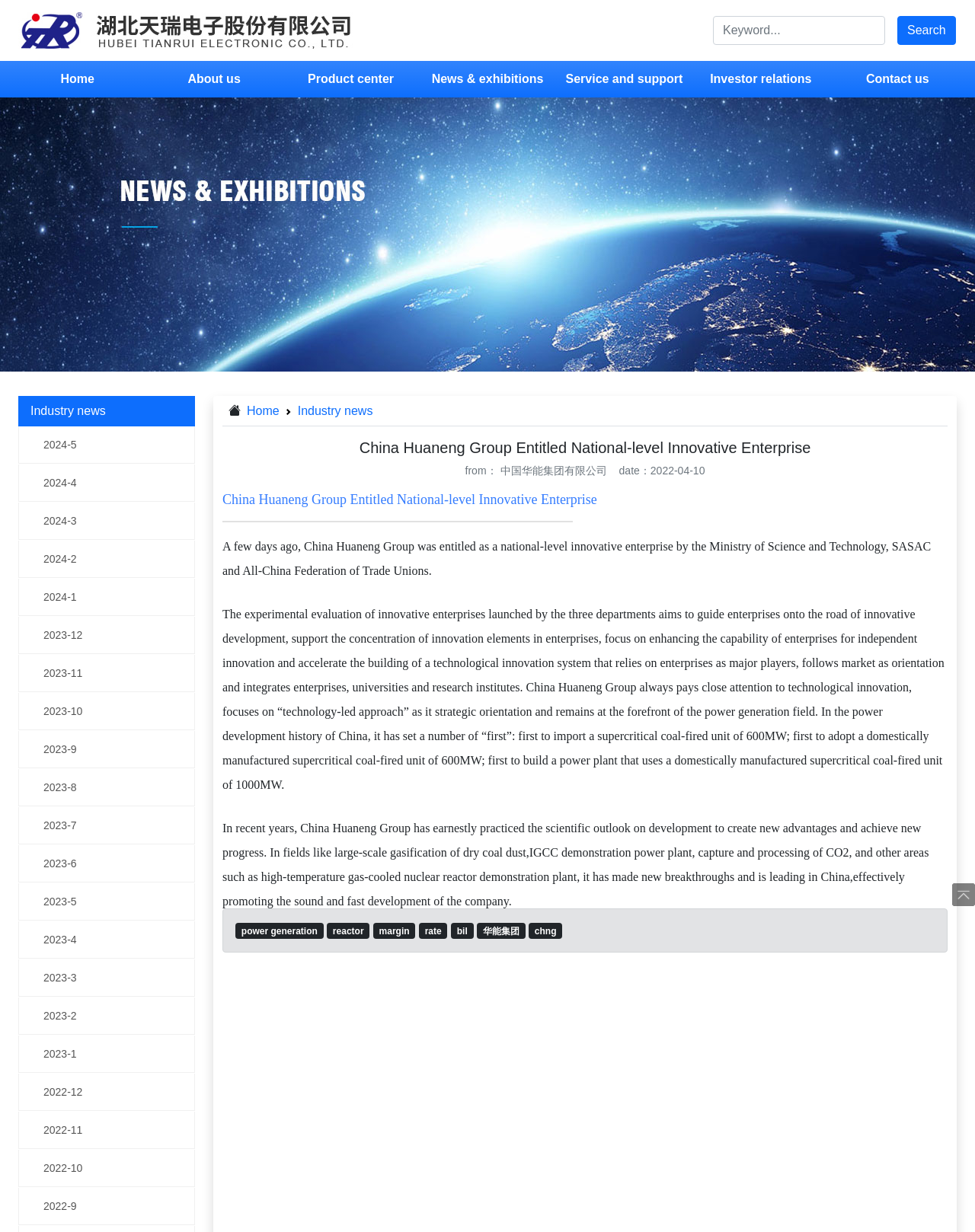What is the purpose of the experimental evaluation of innovative enterprises?
Answer the question using a single word or phrase, according to the image.

To guide enterprises onto the road of innovative development